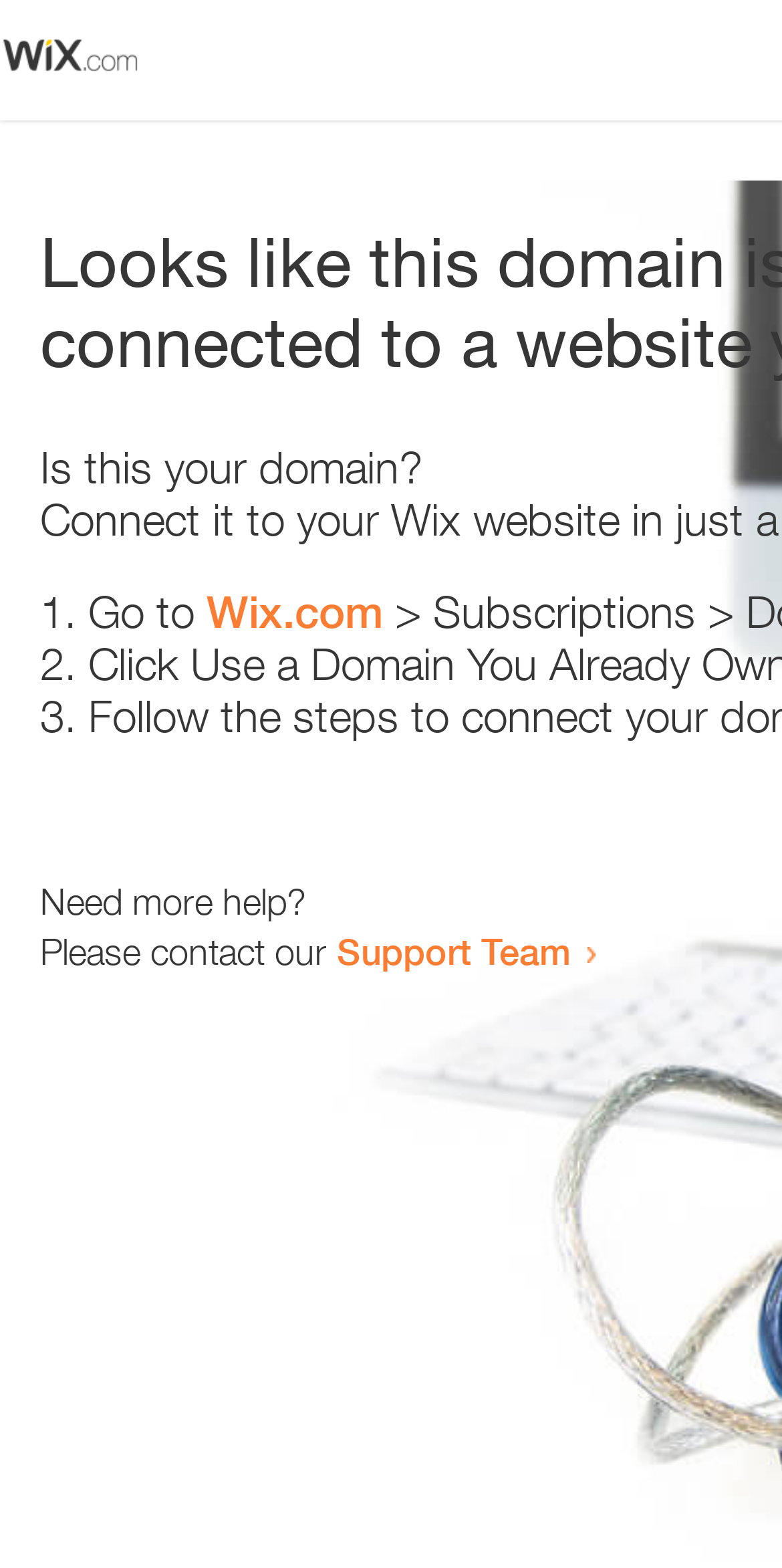Refer to the screenshot and answer the following question in detail:
What is the domain being referred to?

The webpage contains a link 'Wix.com' which suggests that the domain being referred to is Wix.com. This can be inferred from the context of the sentence 'Go to Wix.com'.